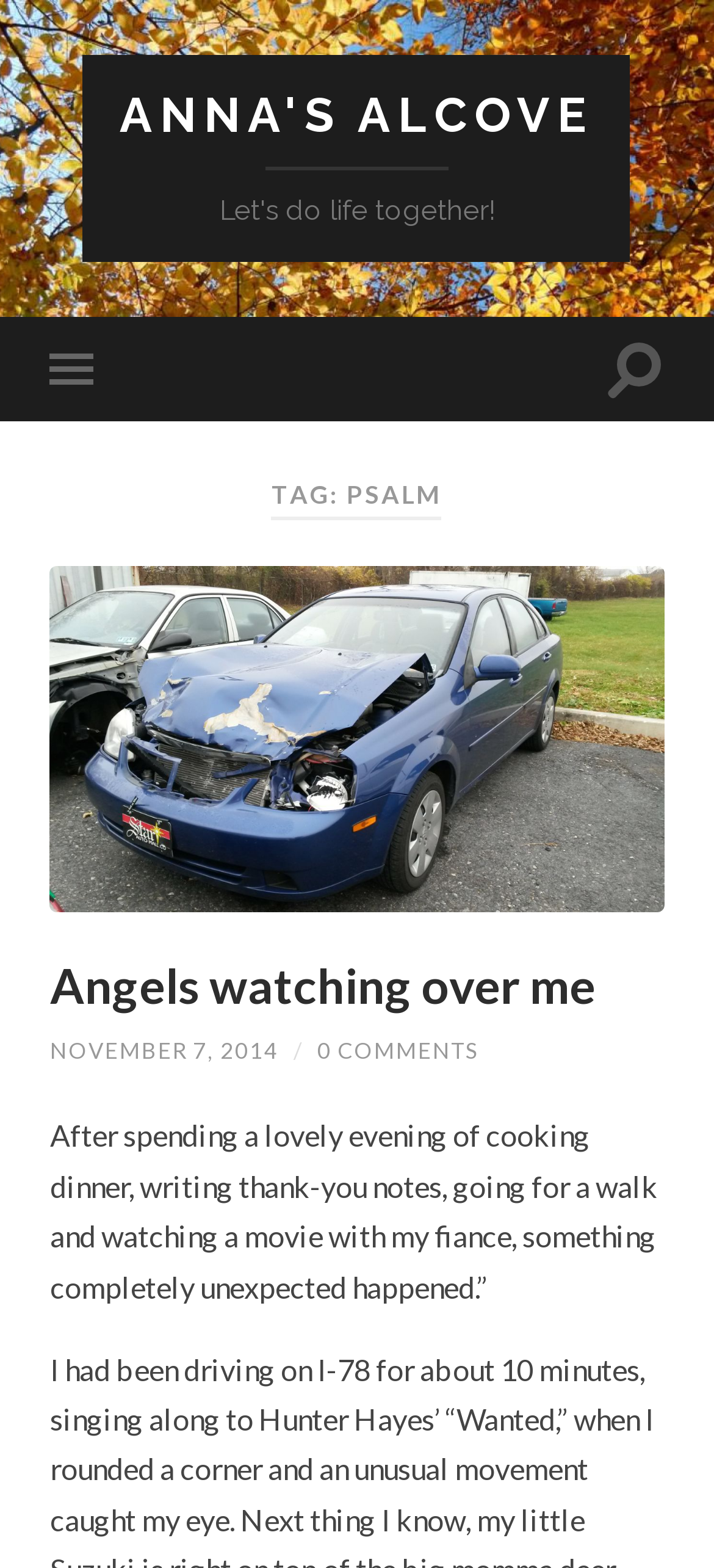Given the content of the image, can you provide a detailed answer to the question?
What is the author doing in the evening?

The author's activities can be determined by reading the text content of the StaticText element which describes the author's evening activities.